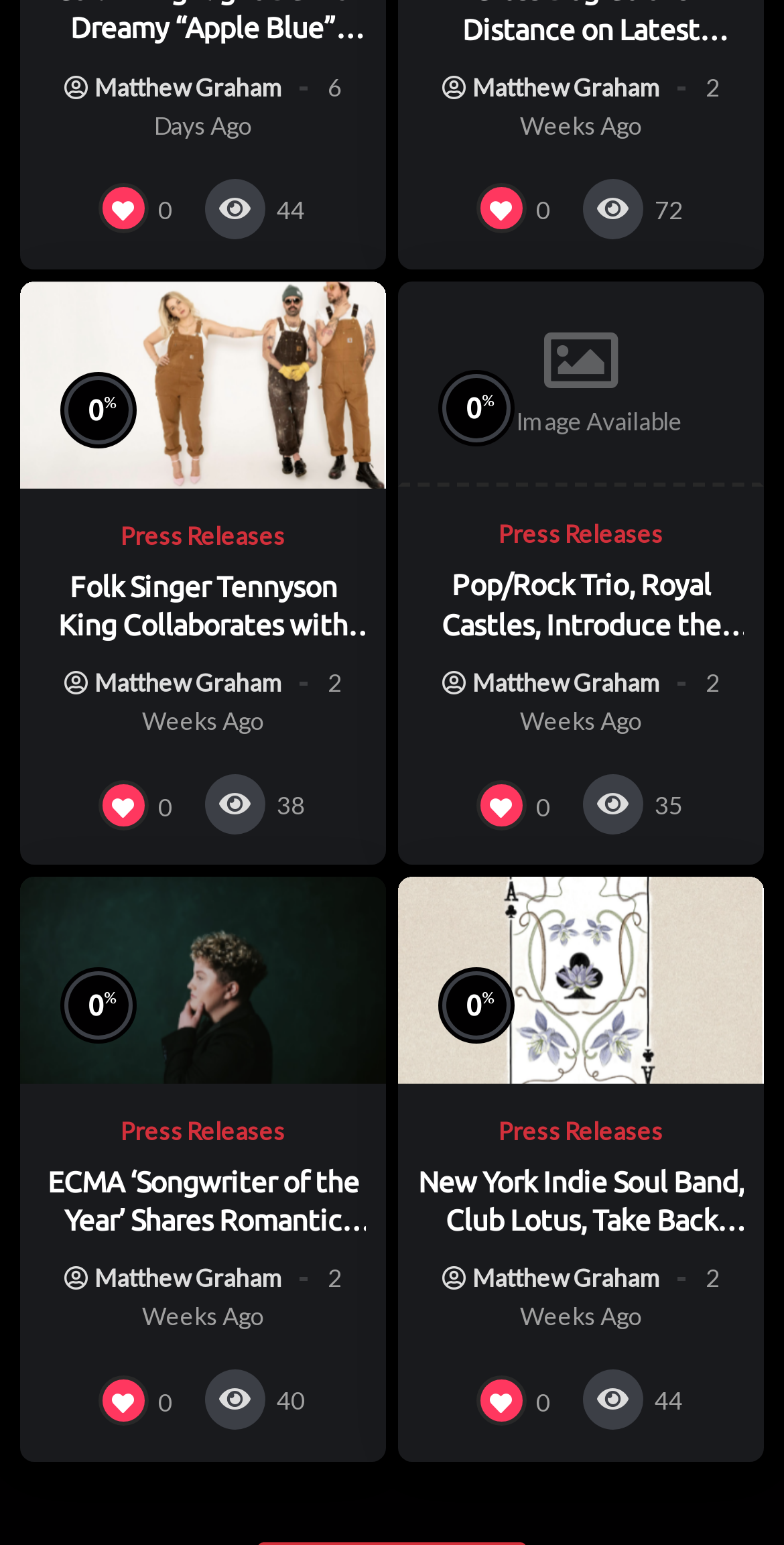How many views does the third article have?
Use the information from the image to give a detailed answer to the question.

I inspected the third article element and found a StaticText element with the text '40', which likely represents the number of views for this article.